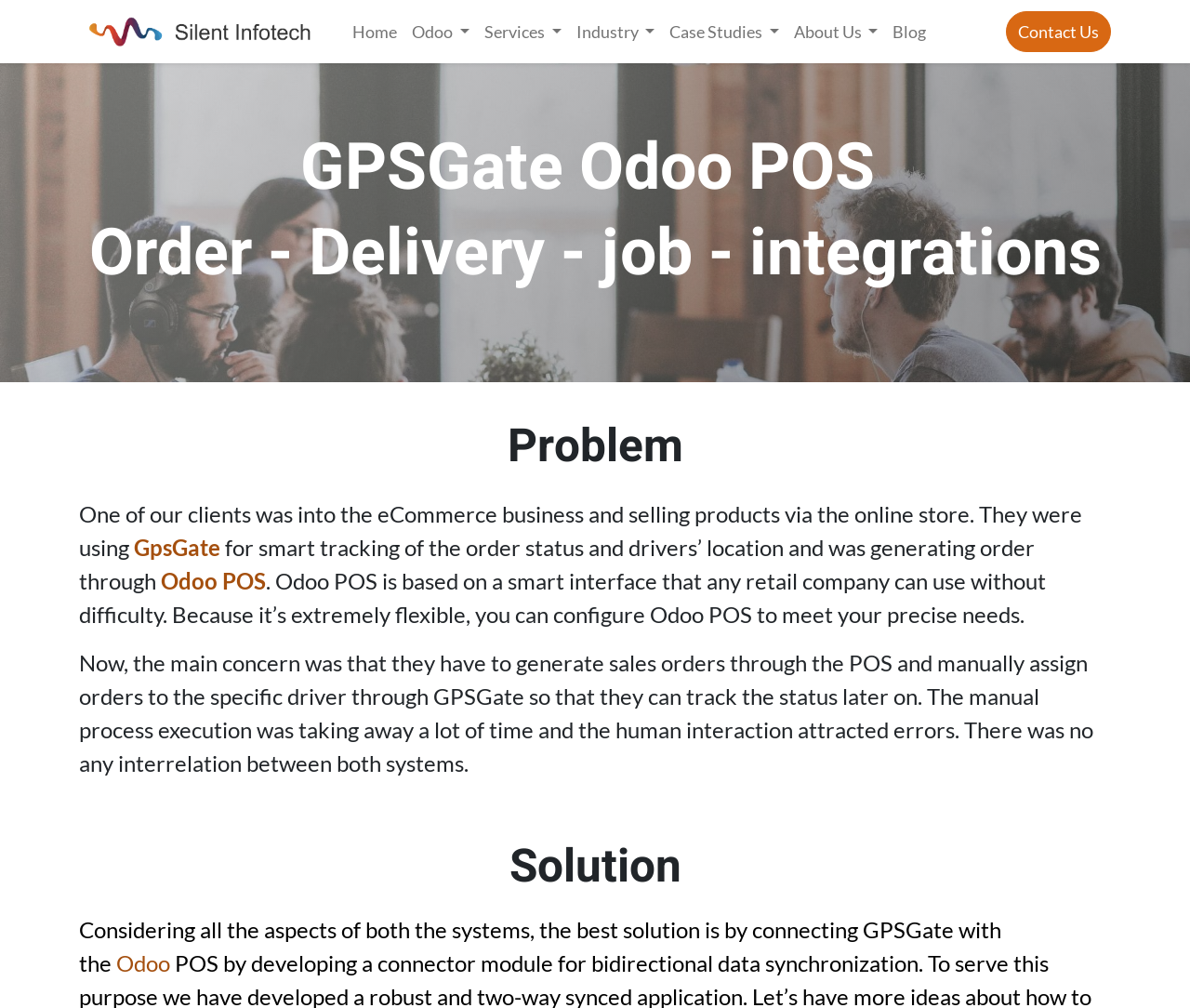Determine the bounding box coordinates of the clickable element to achieve the following action: 'Contact Us'. Provide the coordinates as four float values between 0 and 1, formatted as [left, top, right, bottom].

[0.845, 0.011, 0.934, 0.051]